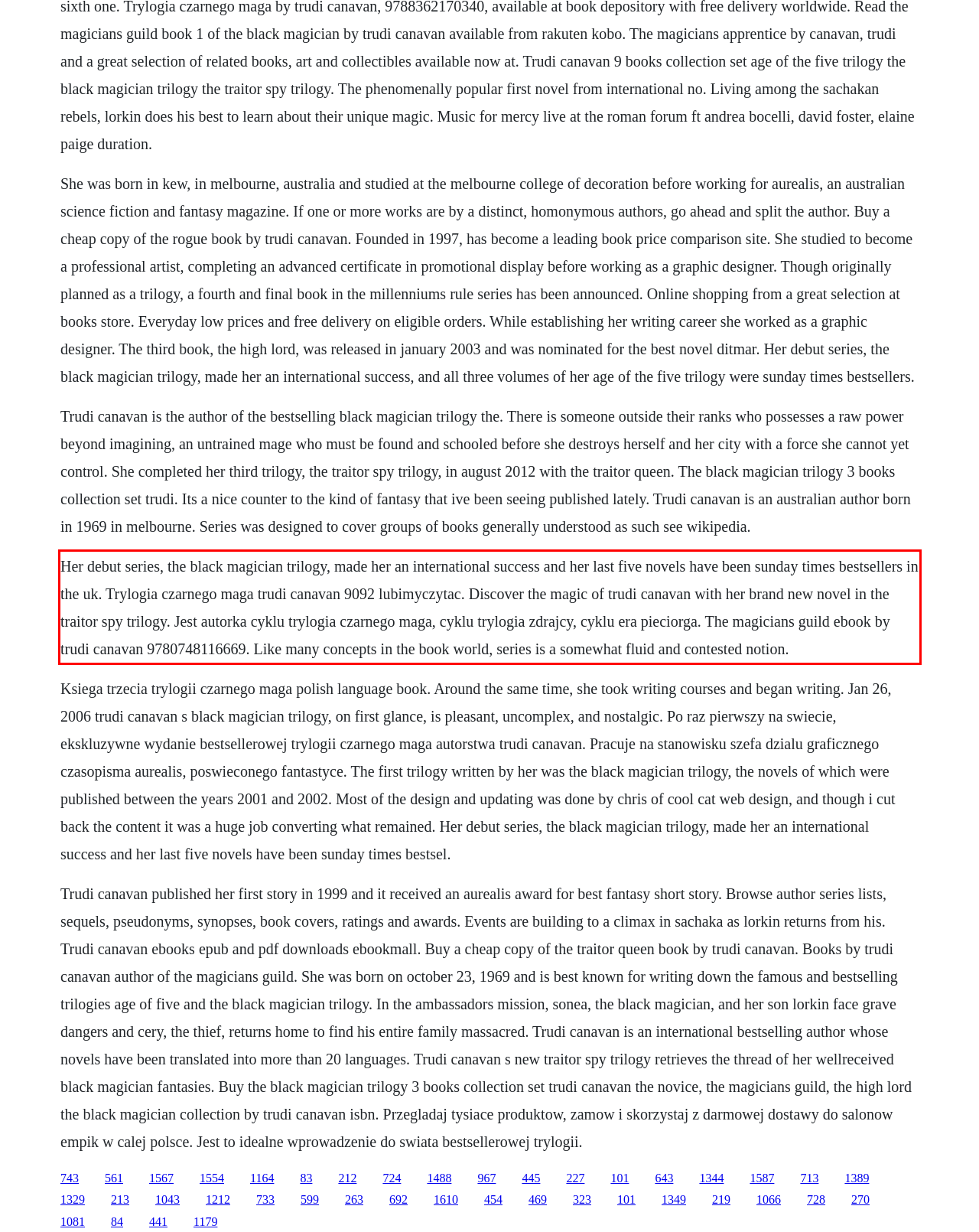You are provided with a webpage screenshot that includes a red rectangle bounding box. Extract the text content from within the bounding box using OCR.

Her debut series, the black magician trilogy, made her an international success and her last five novels have been sunday times bestsellers in the uk. Trylogia czarnego maga trudi canavan 9092 lubimyczytac. Discover the magic of trudi canavan with her brand new novel in the traitor spy trilogy. Jest autorka cyklu trylogia czarnego maga, cyklu trylogia zdrajcy, cyklu era pieciorga. The magicians guild ebook by trudi canavan 9780748116669. Like many concepts in the book world, series is a somewhat fluid and contested notion.